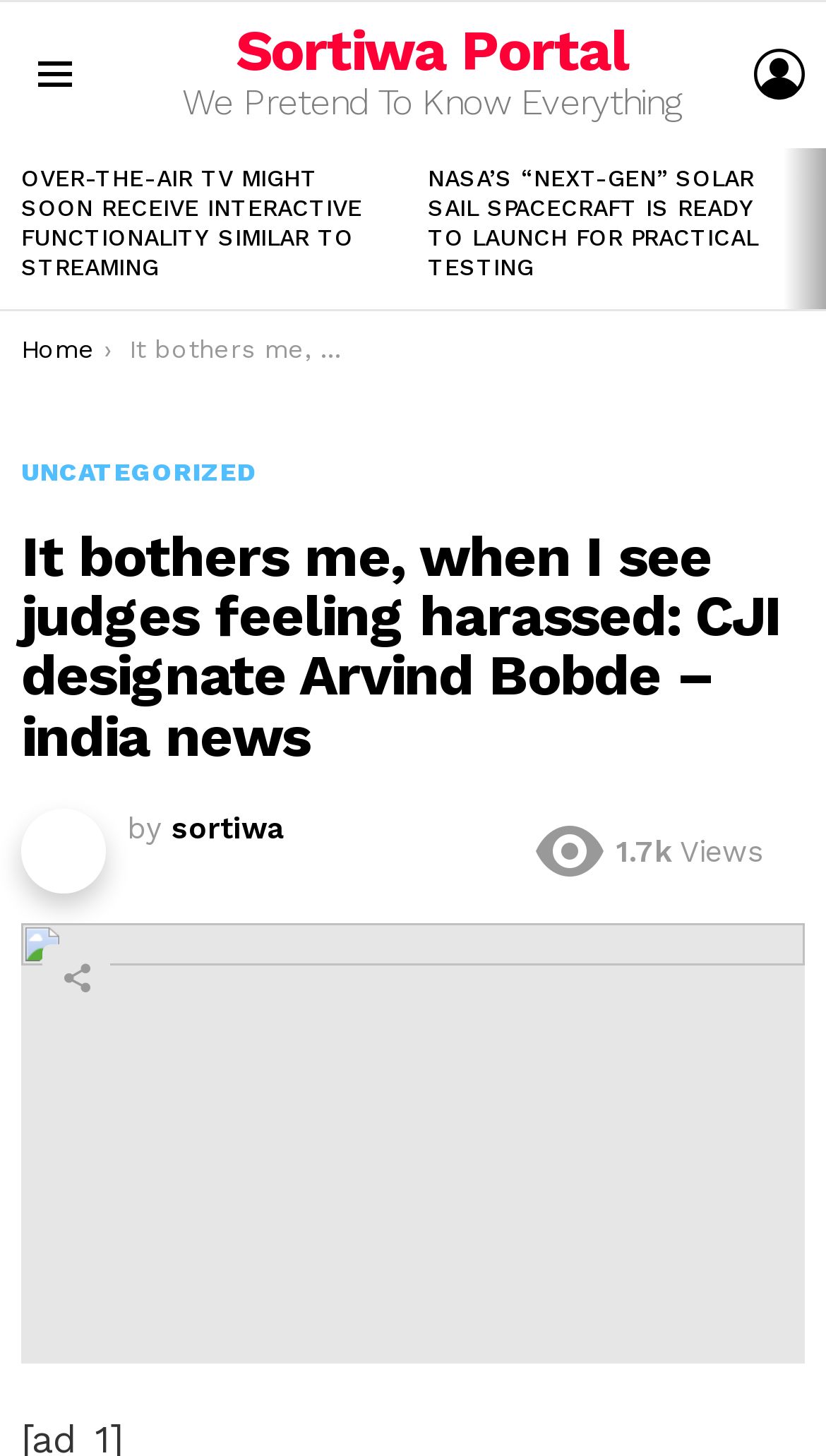Find the bounding box coordinates for the area that must be clicked to perform this action: "Go to Sortiwa Portal".

[0.285, 0.012, 0.761, 0.058]